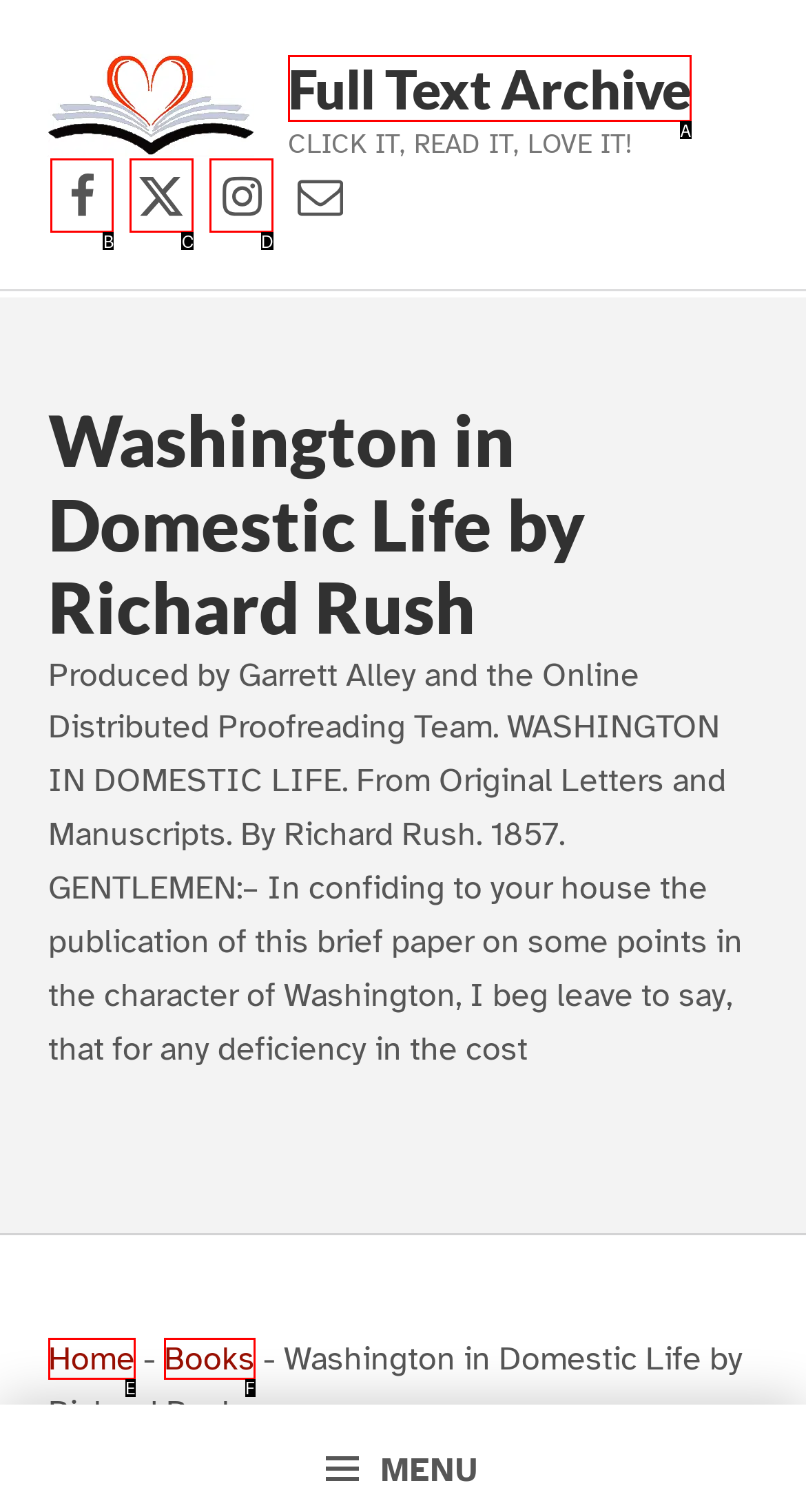Select the letter that corresponds to the description: Home. Provide your answer using the option's letter.

E